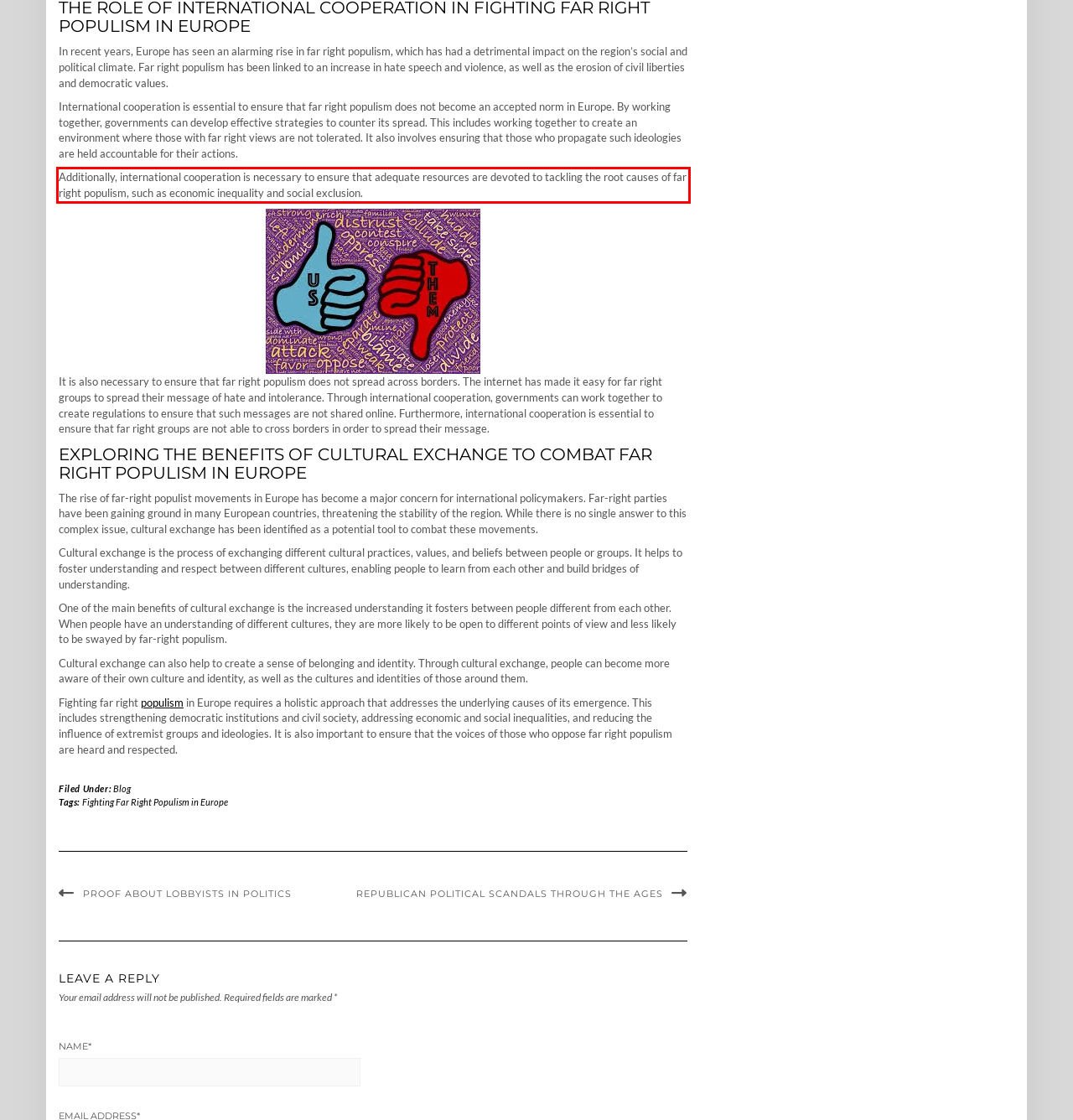In the given screenshot, locate the red bounding box and extract the text content from within it.

Additionally, international cooperation is necessary to ensure that adequate resources are devoted to tackling the root causes of far right populism, such as economic inequality and social exclusion.